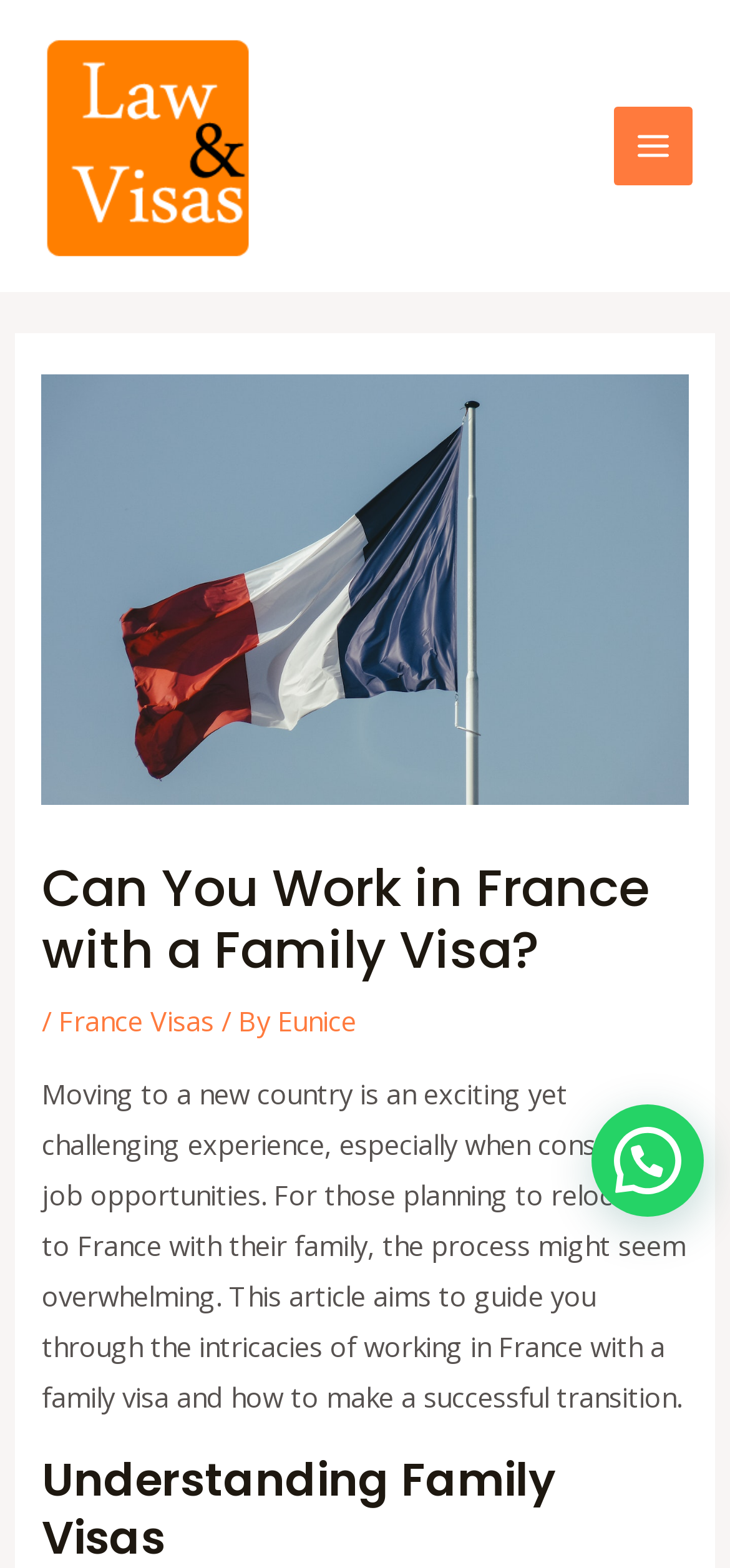Can you extract the headline from the webpage for me?

Can You Work in France with a Family Visa?